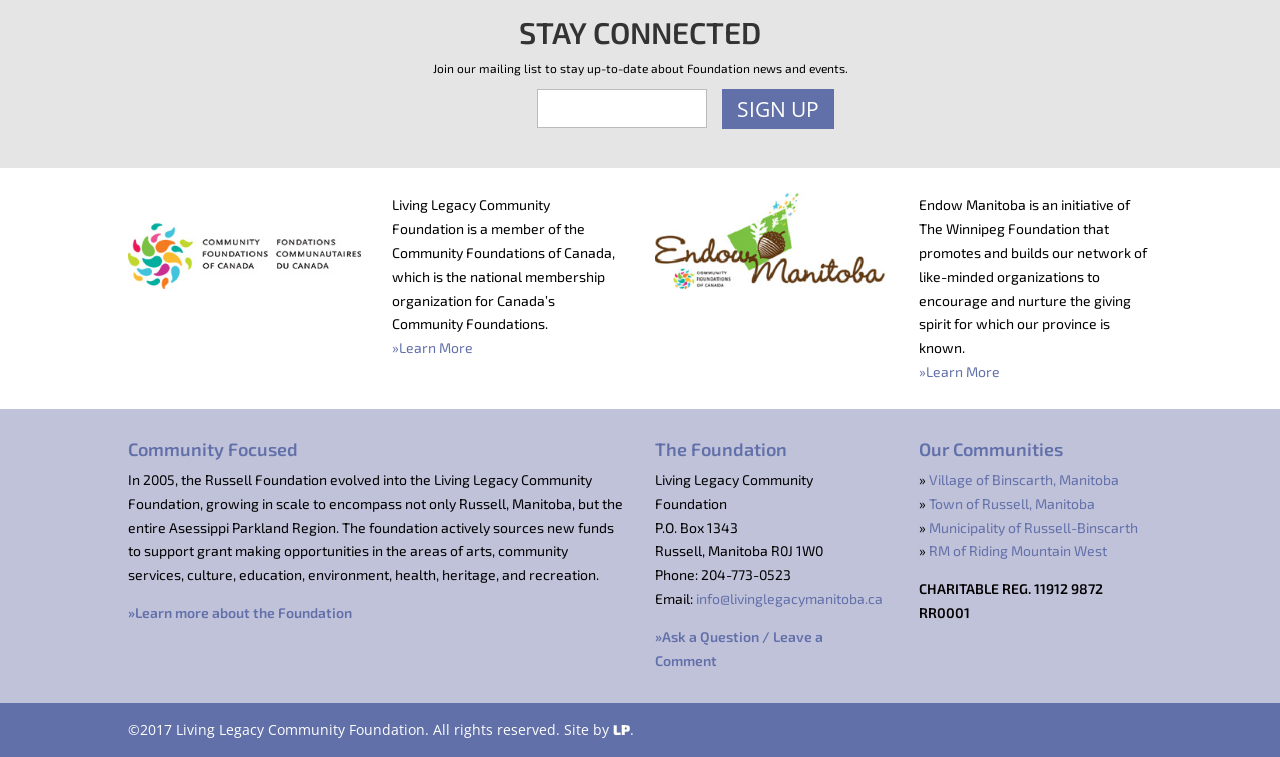For the following element description, predict the bounding box coordinates in the format (top-left x, top-left y, bottom-right x, bottom-right y). All values should be floating point numbers between 0 and 1. Description: Town of Russell, Manitoba

[0.726, 0.654, 0.855, 0.676]